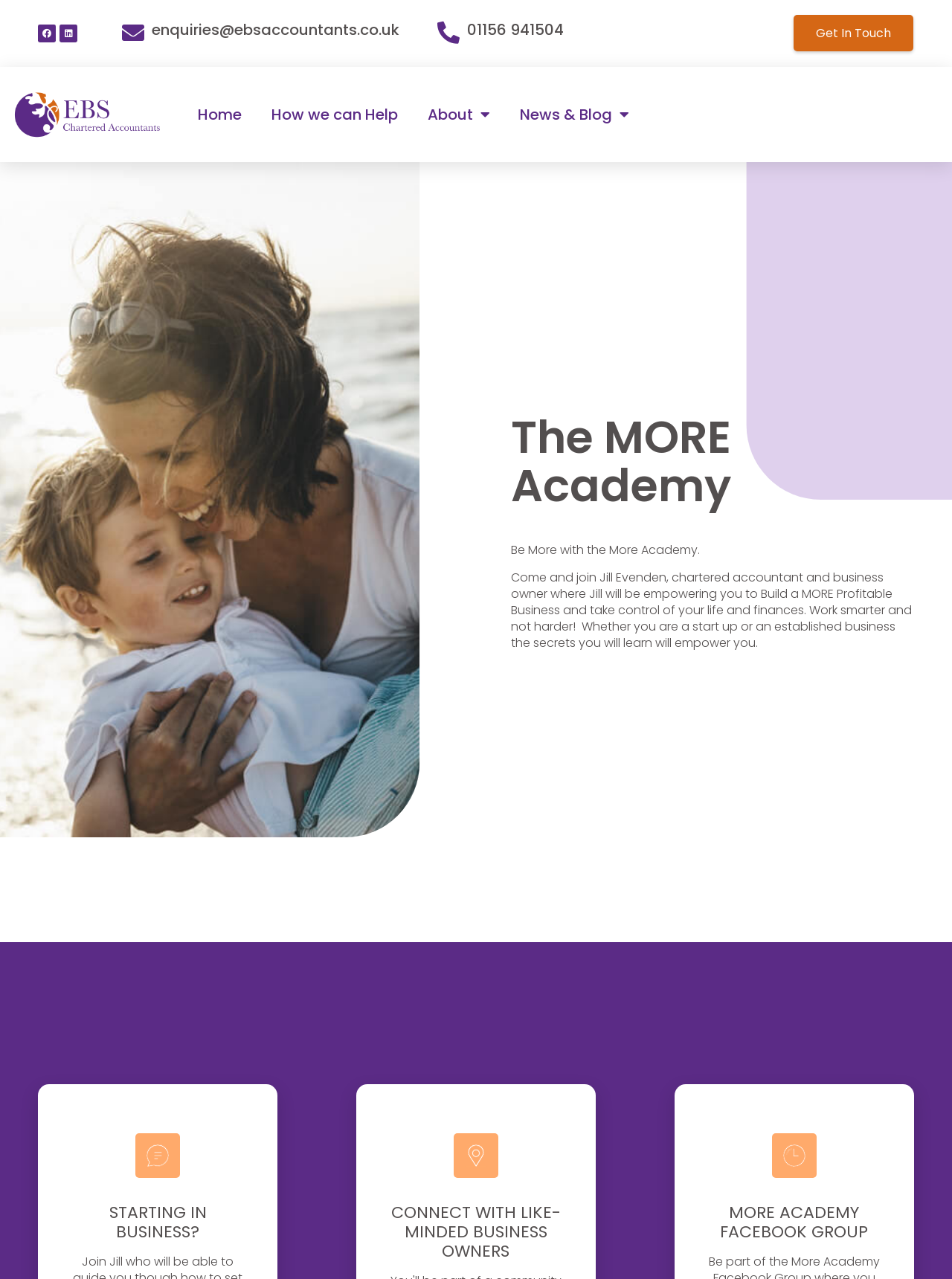What is the name of the Facebook group?
Please use the image to provide a one-word or short phrase answer.

MORE Academy Facebook Group